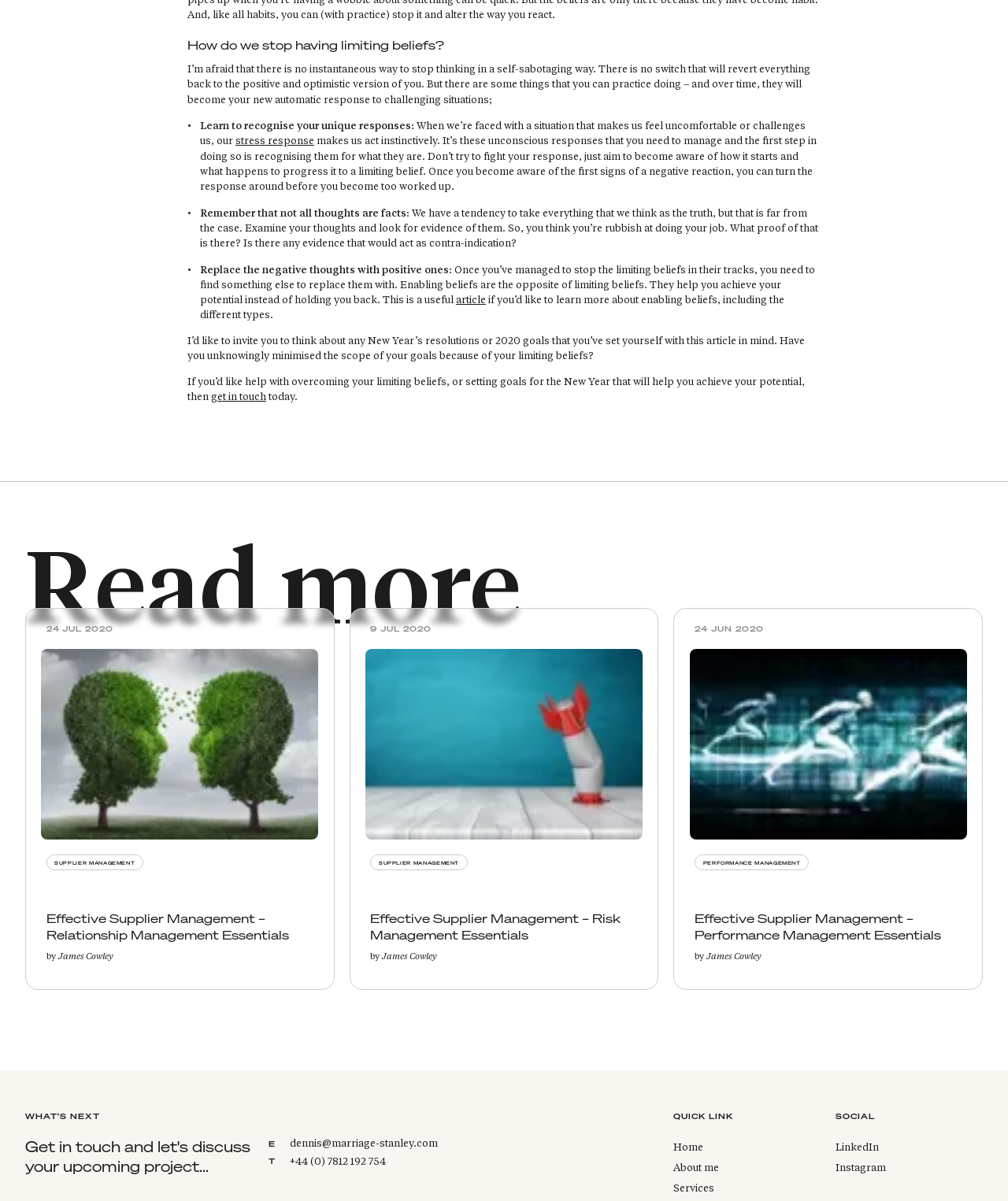Respond with a single word or phrase to the following question:
What is the alternative to limiting beliefs?

Enabling beliefs